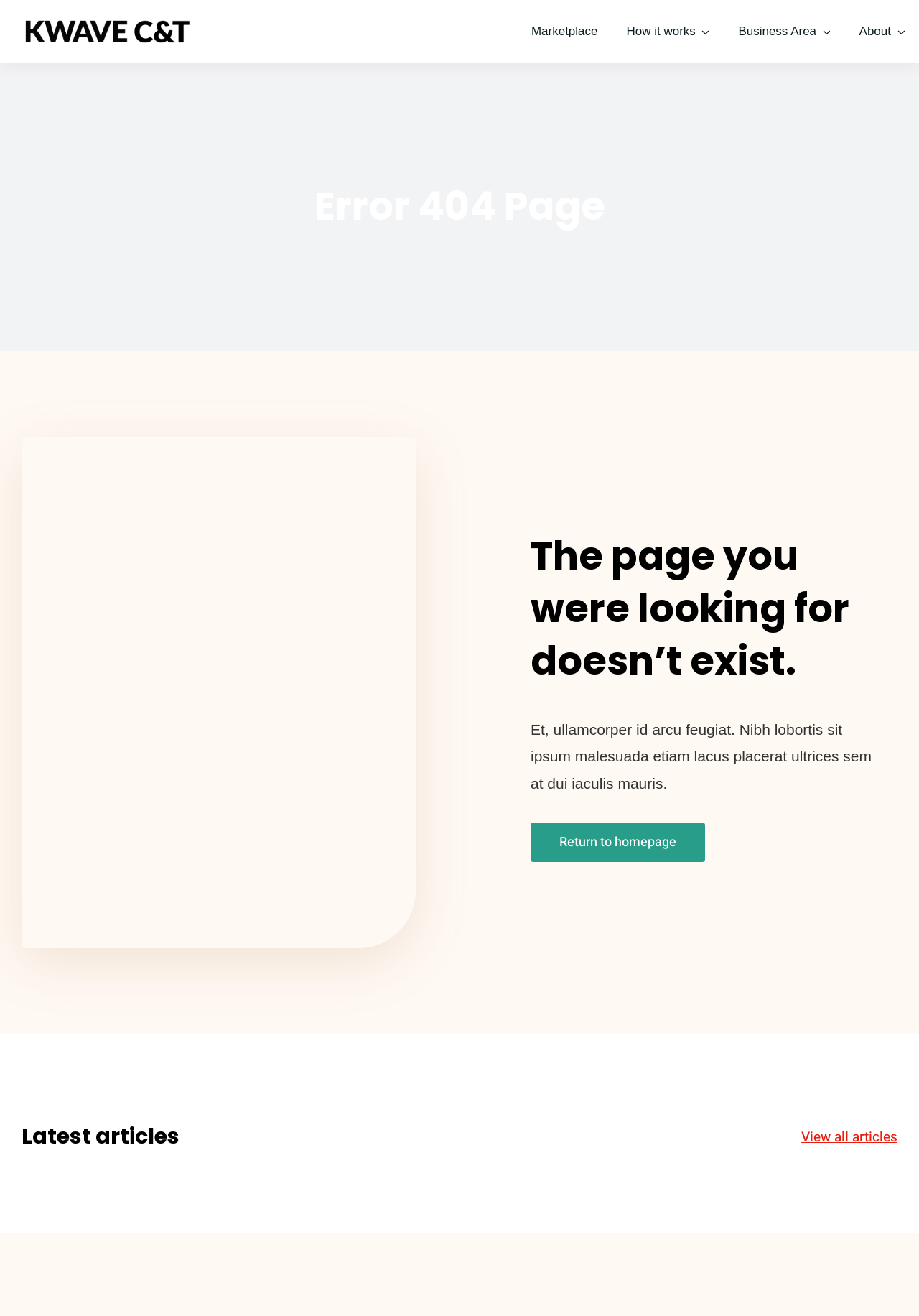Find the bounding box coordinates for the UI element that matches this description: "Marketplace".

[0.562, 0.005, 0.666, 0.043]